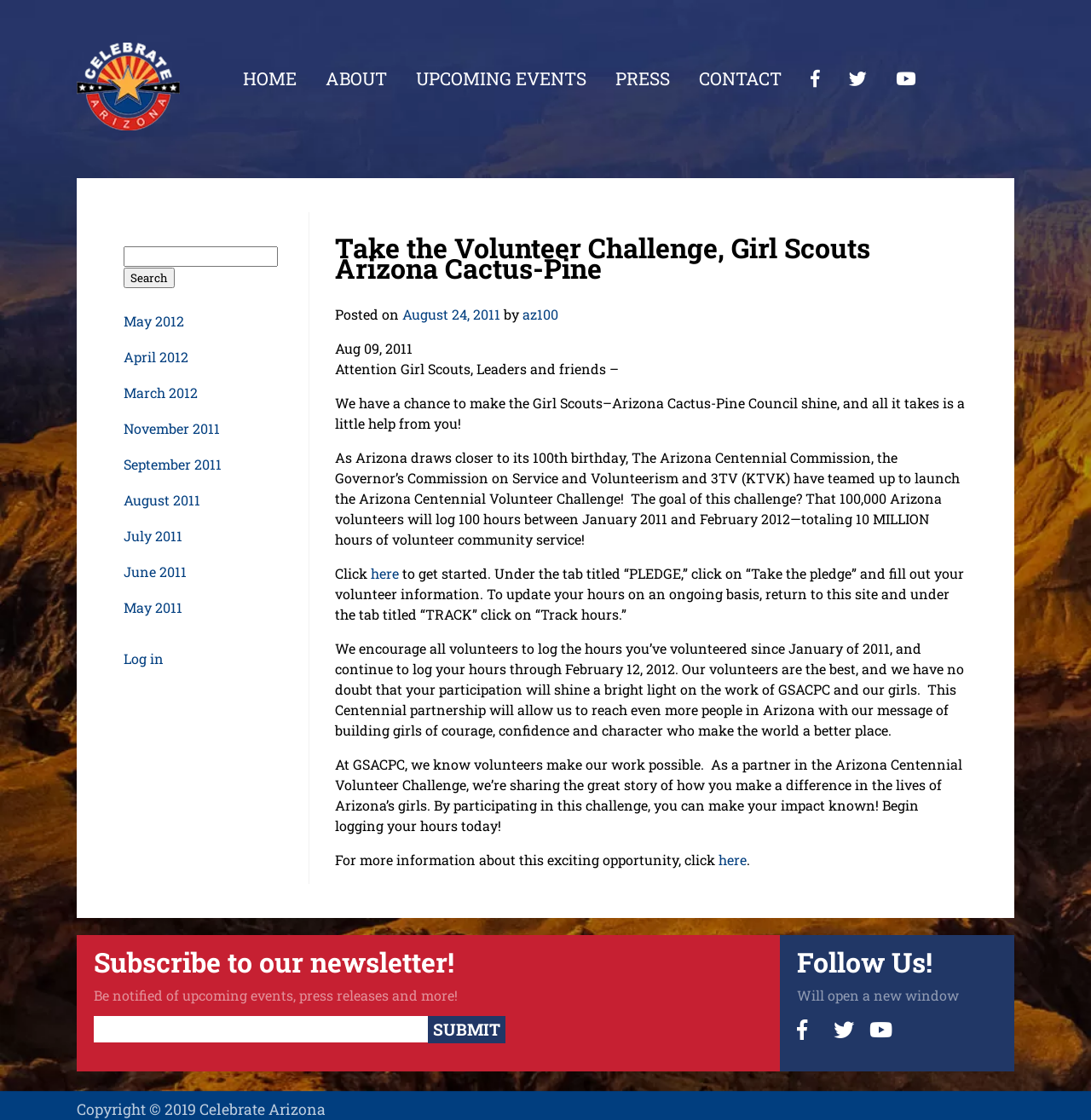Generate a thorough description of the webpage.

The webpage is about the Girl Scouts Arizona Cactus-Pine Council and their participation in the Arizona Centennial Volunteer Challenge. At the top of the page, there is a logo and a navigation menu with links to "HOME", "ABOUT", "UPCOMING EVENTS", "PRESS", and "CONTACT". Below the navigation menu, there is a search bar with a button to submit a search query.

On the left side of the page, there is a section with links to archived news articles, organized by month, from May 2012 to July 2011. Below this section, there is a link to log in.

The main content of the page is an article about the Arizona Centennial Volunteer Challenge, which aims to encourage 100,000 Arizona volunteers to log 100 hours of community service between January 2011 and February 2012. The article explains how to participate in the challenge and how to log volunteer hours. There are also links to get more information about the challenge and to subscribe to a newsletter.

On the right side of the page, there is a section with social media links and a heading "Follow Us!". Below this section, there is a copyright notice at the bottom of the page.

There are two images on the page, one at the top with the text "Celebrate Arizona" and another at the bottom that spans the entire width of the page.